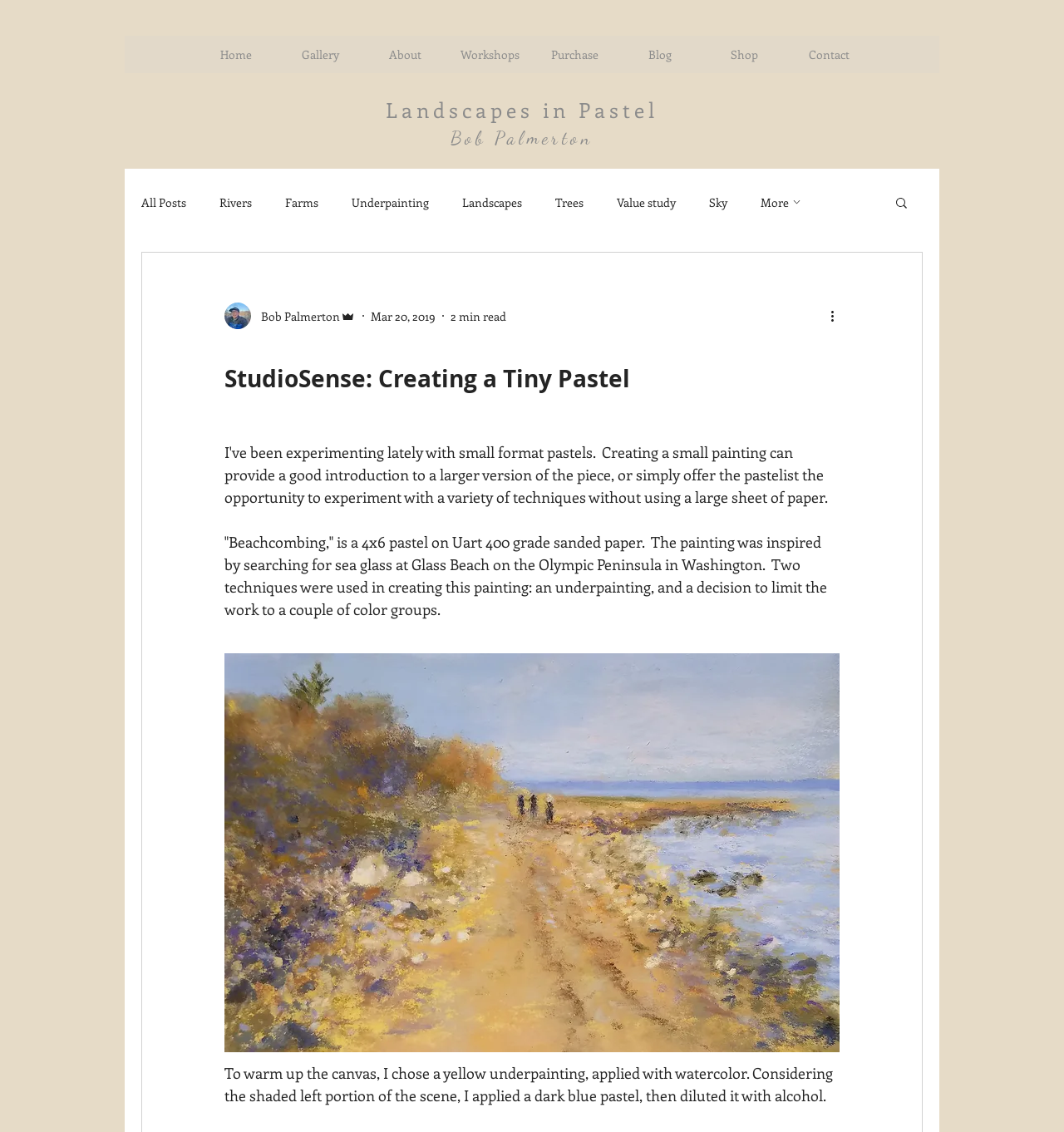Please reply to the following question using a single word or phrase: 
What is the size of the pastel painting?

4x6